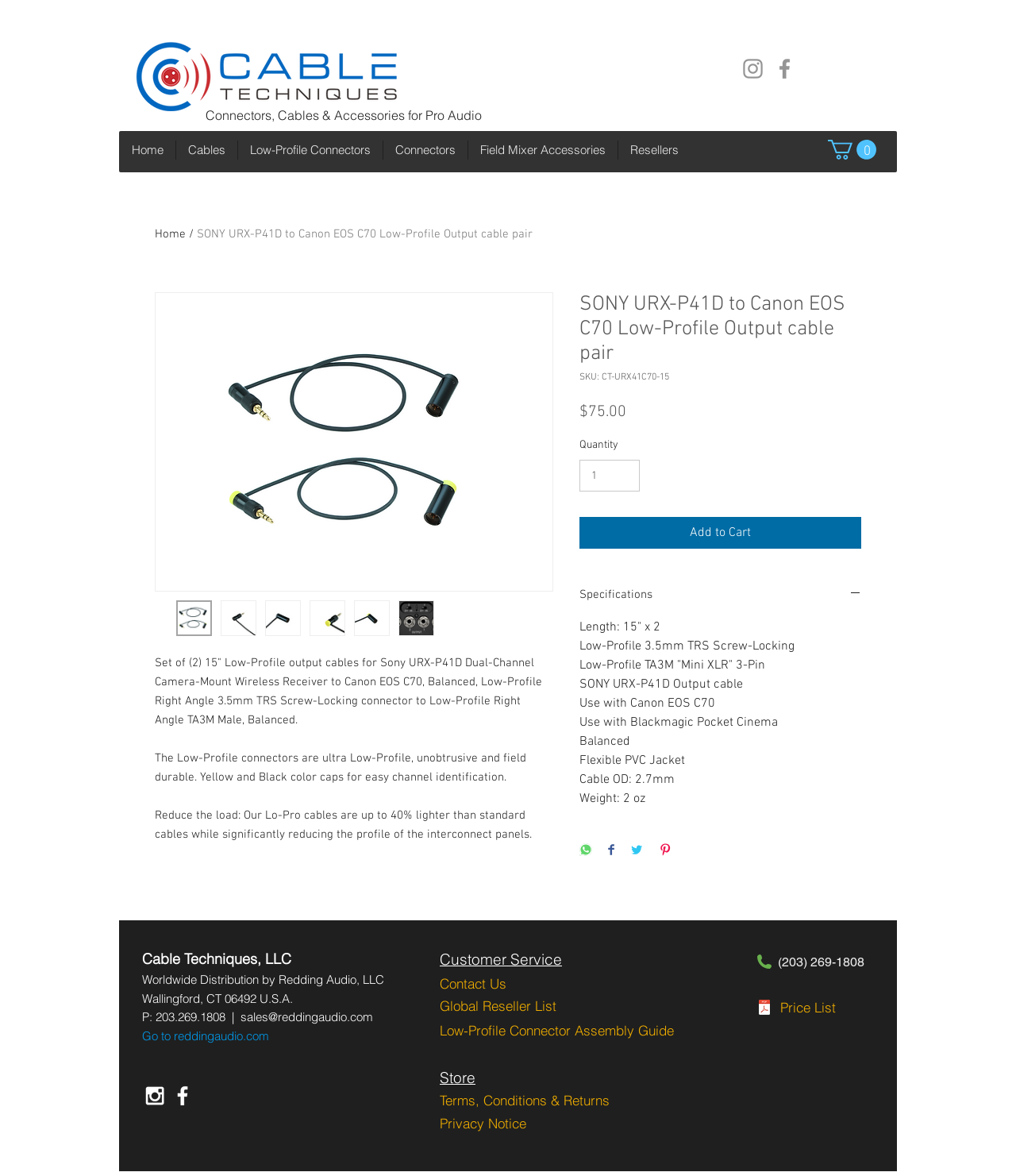Detail the features and information presented on the webpage.

This webpage is about a product, specifically a set of low-profile output cables for Sony URX-P41D Dual-Channel Camera-Mount Wireless Receiver to Canon EOS C70. The page has a navigation menu at the top with links to Home, Cables, Low-Profile Connectors, Connectors, Field Mixer Accessories, and Resellers. 

On the left side, there is a social bar with links to social media platforms, including Instagram and Facebook. Below the navigation menu, there is a search bar and a cart button with 0 items. 

The main content of the page is divided into sections. The first section has a heading "SONY URX-P41D to Canon EOS C70 Low-Profile Output cable pair" and displays an image of the product. Below the image, there is a brief description of the product, including its features and specifications. 

The next section has a heading "Specifications" and lists the product's specifications, including its length, connector types, and weight. 

There are also buttons to add the product to the cart, share it on social media, and view more details. 

At the bottom of the page, there is a footer section with the company's information, including its name, address, phone number, and email address. There are also links to the company's social media profiles and a link to its website.